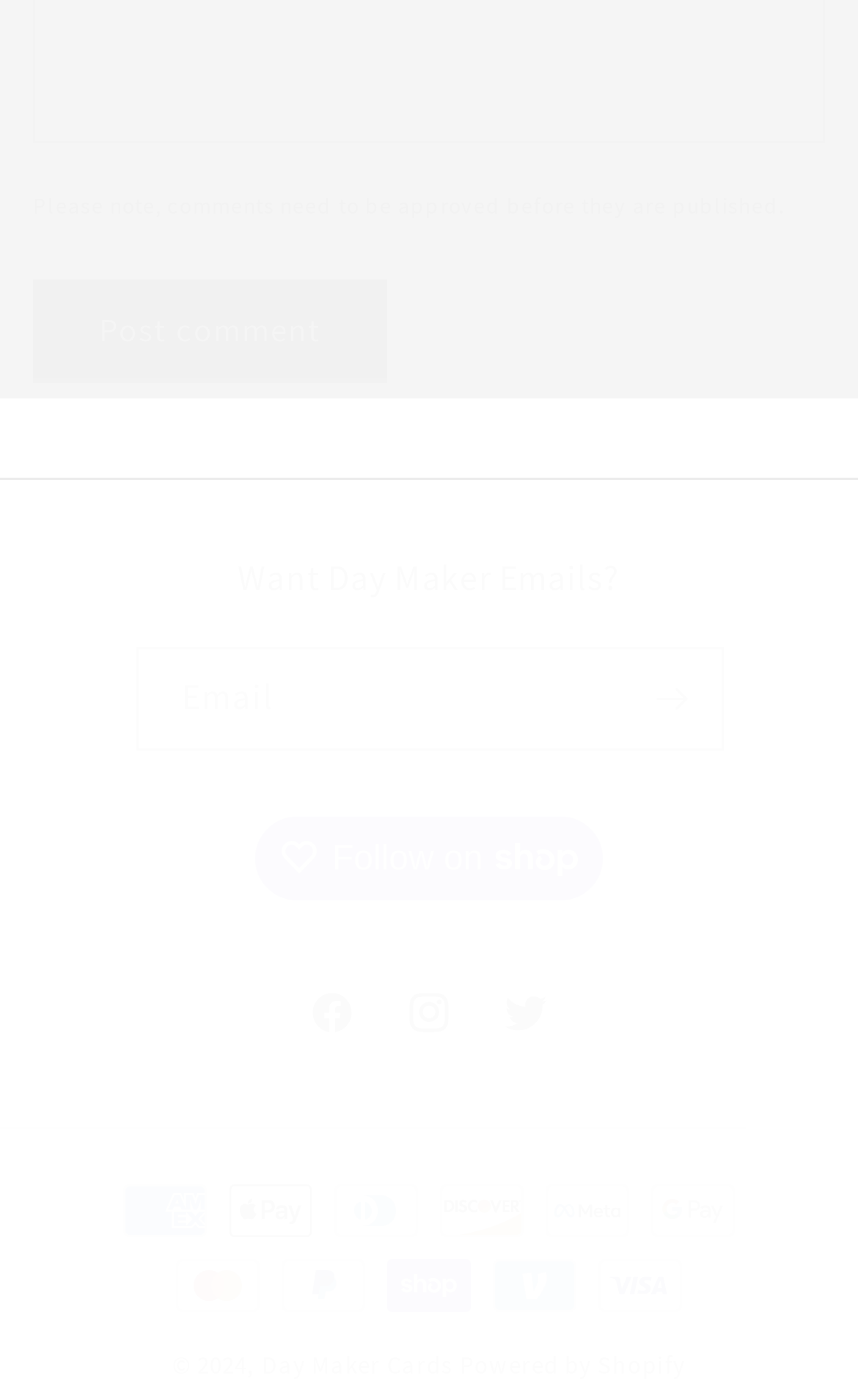What social media platforms are linked on the webpage?
Refer to the screenshot and answer in one word or phrase.

Facebook, Instagram, Twitter